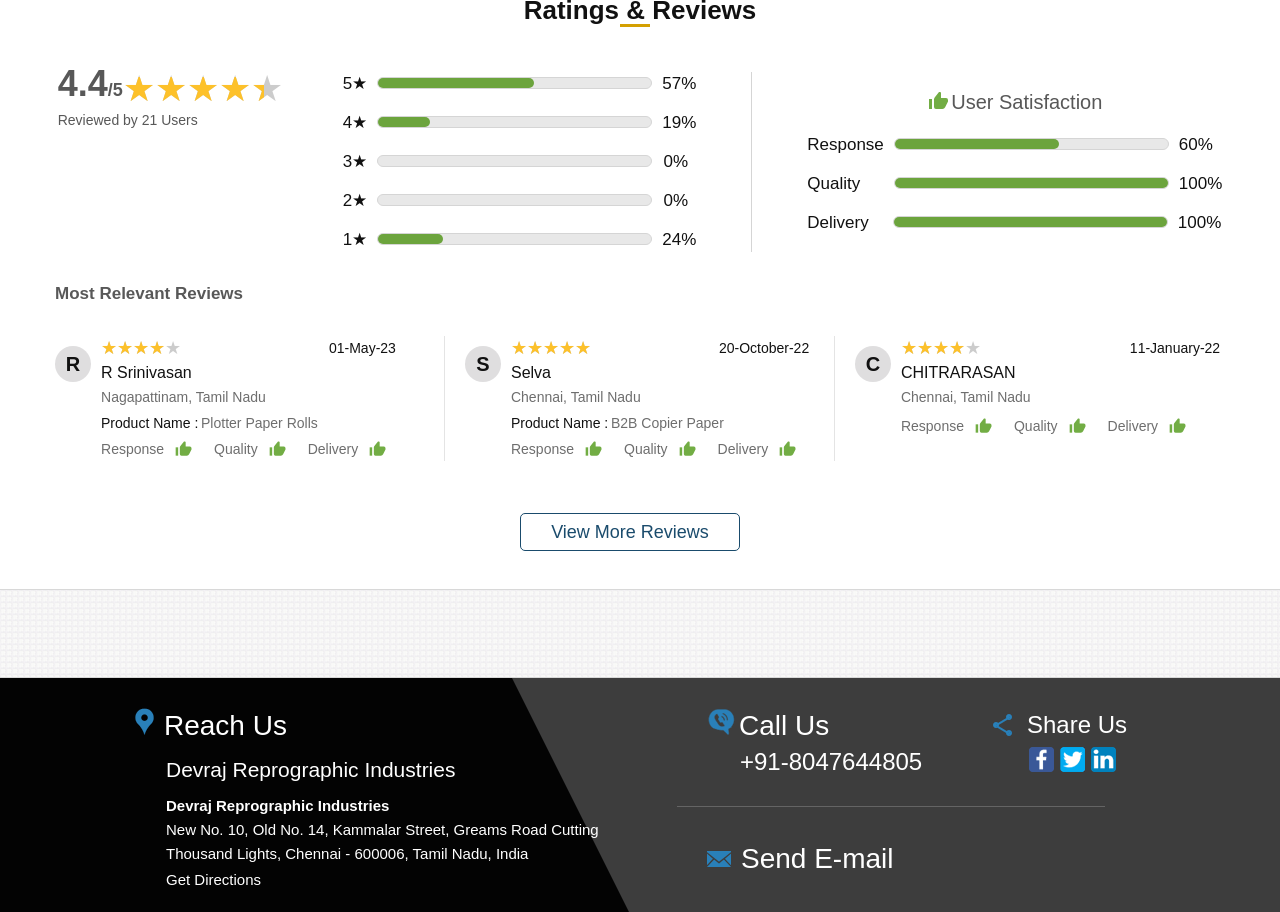Find the bounding box coordinates for the UI element whose description is: "Tracing Paper". The coordinates should be four float numbers between 0 and 1, in the format [left, top, right, bottom].

[0.247, 0.758, 0.4, 0.78]